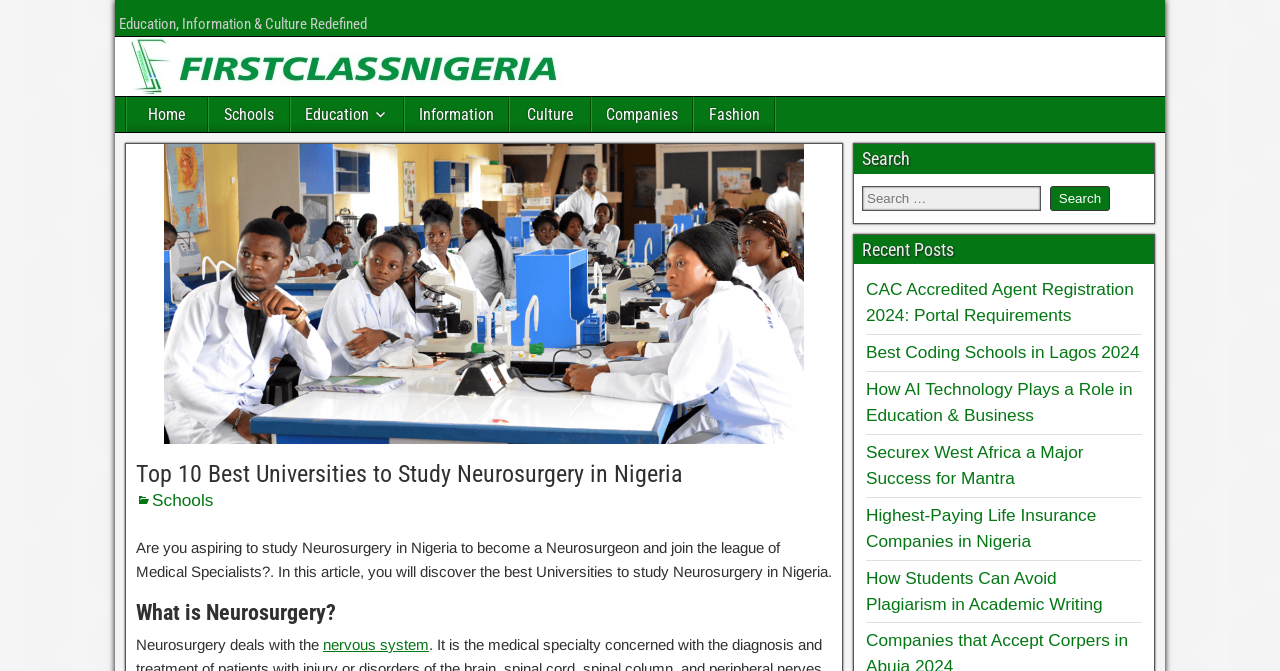Could you determine the bounding box coordinates of the clickable element to complete the instruction: "Read the article about 'CAC Accredited Agent Registration 2024'"? Provide the coordinates as four float numbers between 0 and 1, i.e., [left, top, right, bottom].

[0.677, 0.416, 0.886, 0.485]